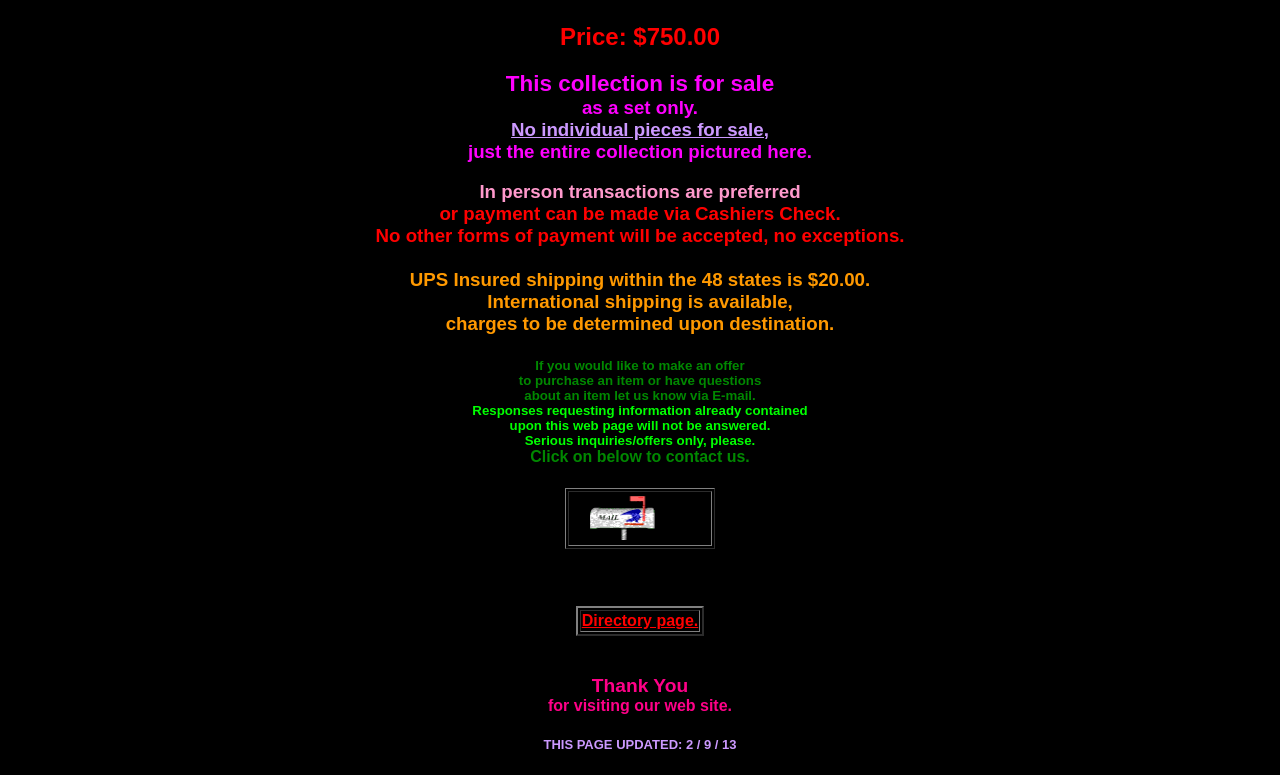Identify the bounding box coordinates for the UI element described by the following text: "parent_node: ... ....". Provide the coordinates as four float numbers between 0 and 1, in the format [left, top, right, bottom].

[0.459, 0.678, 0.537, 0.7]